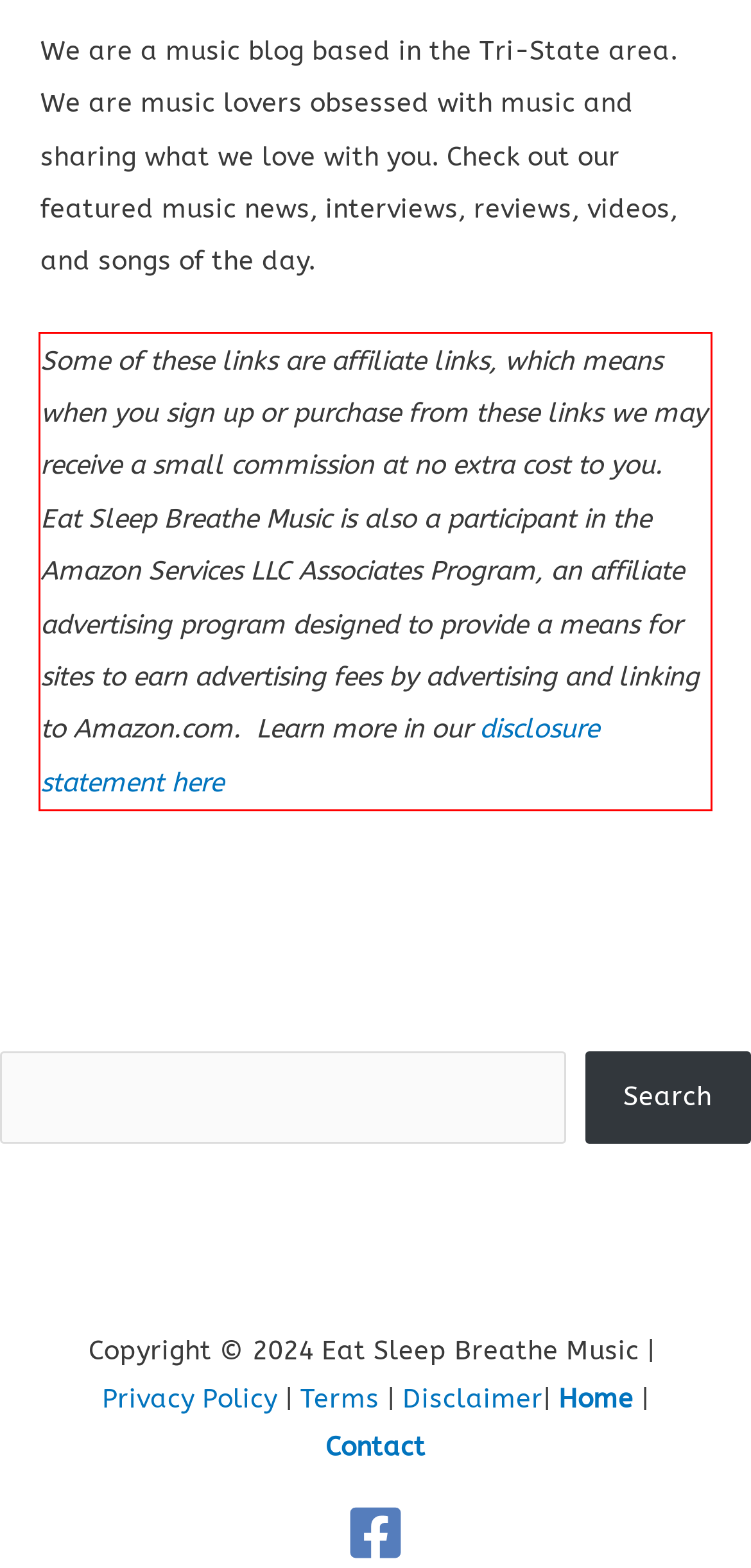You are given a screenshot of a webpage with a UI element highlighted by a red bounding box. Please perform OCR on the text content within this red bounding box.

Some of these links are affiliate links, which means when you sign up or purchase from these links we may receive a small commission at no extra cost to you. Eat Sleep Breathe Music is also a participant in the Amazon Services LLC Associates Program, an affiliate advertising program designed to provide a means for sites to earn advertising fees by advertising and linking to Amazon.com. Learn more in our disclosure statement here